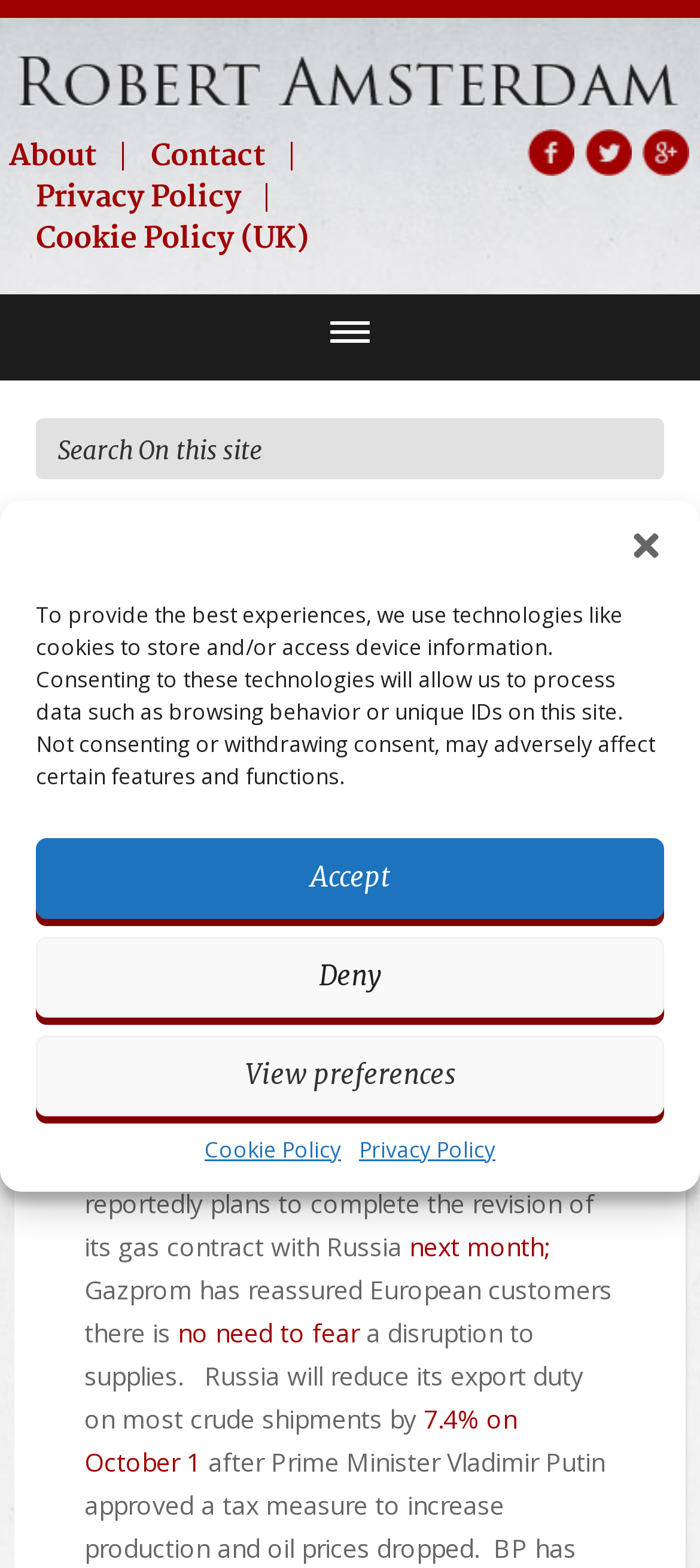Identify the bounding box coordinates for the UI element described as follows: ‘years’. Use the format (top-left x, top-left y, bottom-right x, bottom-right y) and ensure all values are floating point numbers between 0 and 1.

[0.121, 0.701, 0.215, 0.723]